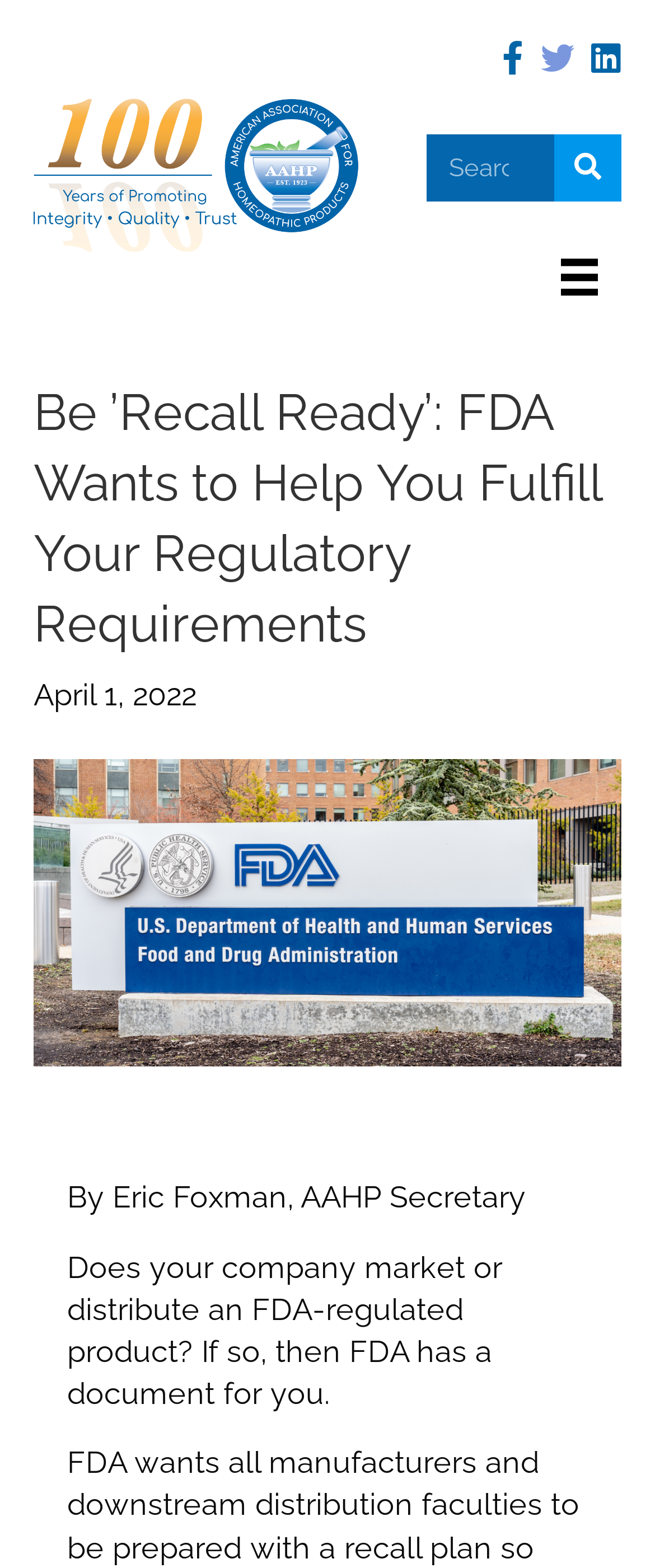Using the webpage screenshot, locate the HTML element that fits the following description and provide its bounding box: "parent_node: Join aria-label="Menu"".

[0.82, 0.15, 0.949, 0.204]